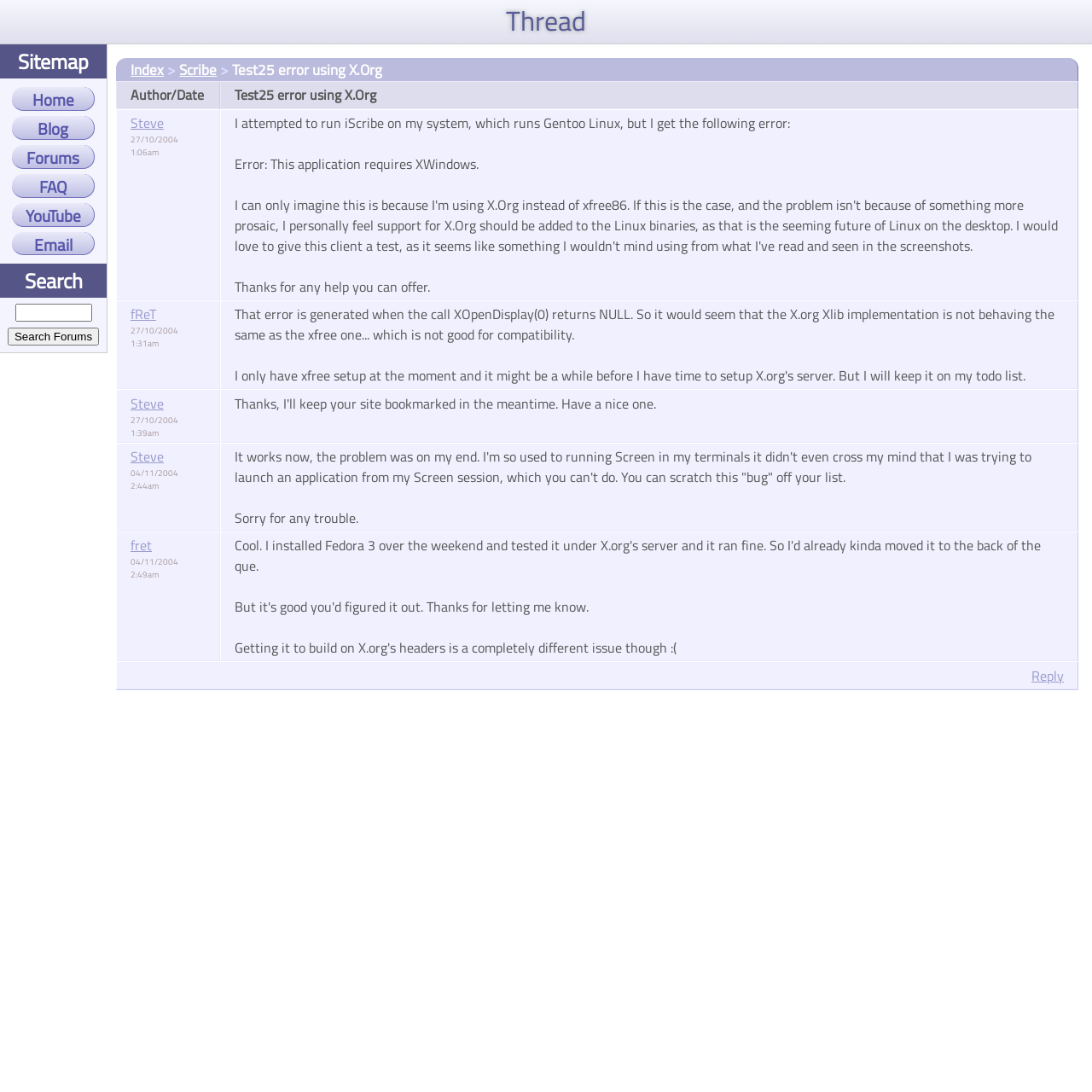What is the topic of the thread?
Please interpret the details in the image and answer the question thoroughly.

The thread topic is mentioned in the table header, which indicates that the discussion is about an error encountered while using X.Org.